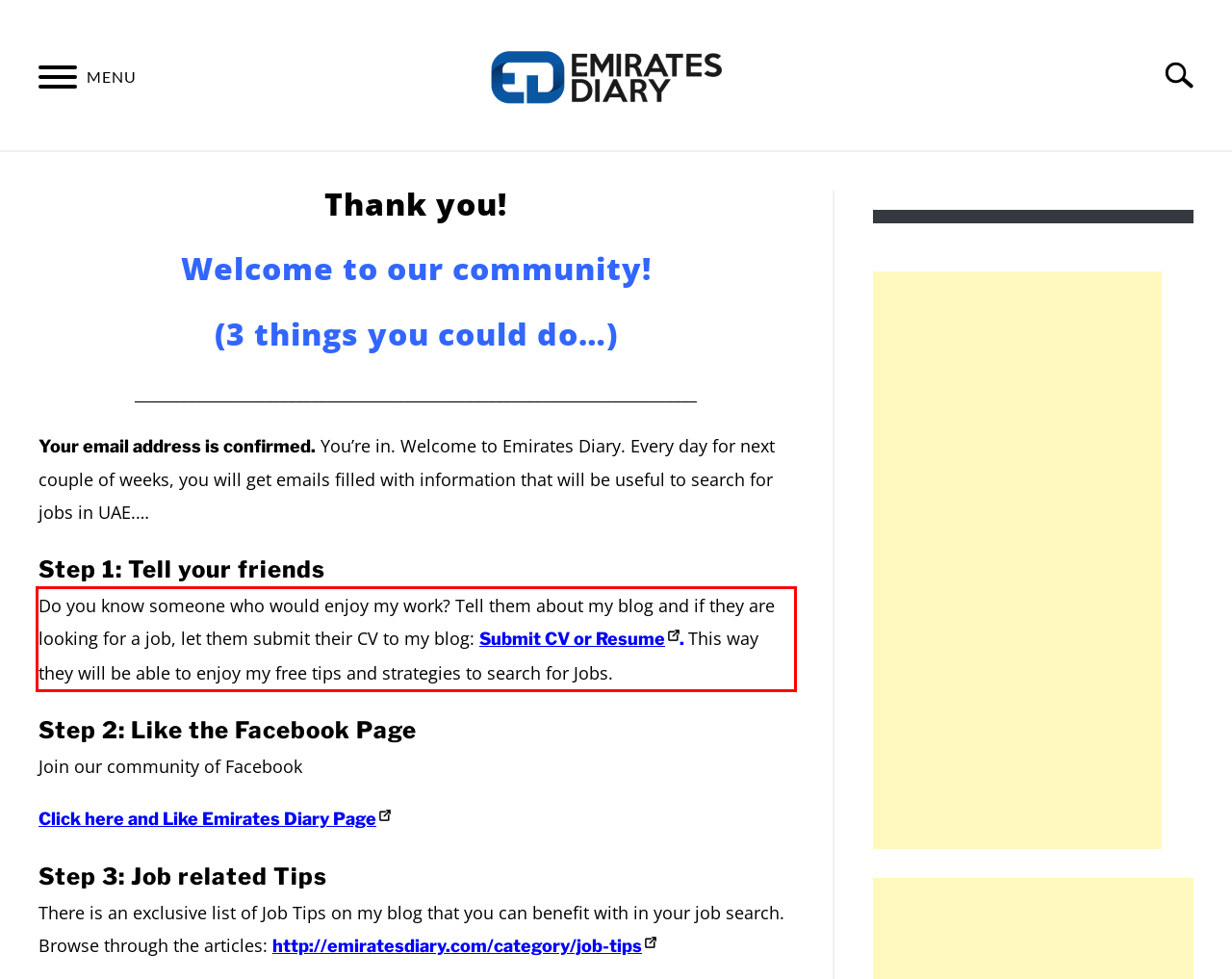Observe the screenshot of the webpage, locate the red bounding box, and extract the text content within it.

Do you know someone who would enjoy my work? Tell them about my blog and if they are looking for a job, let them submit their CV to my blog: Submit CV or Resume. This way they will be able to enjoy my free tips and strategies to search for Jobs.